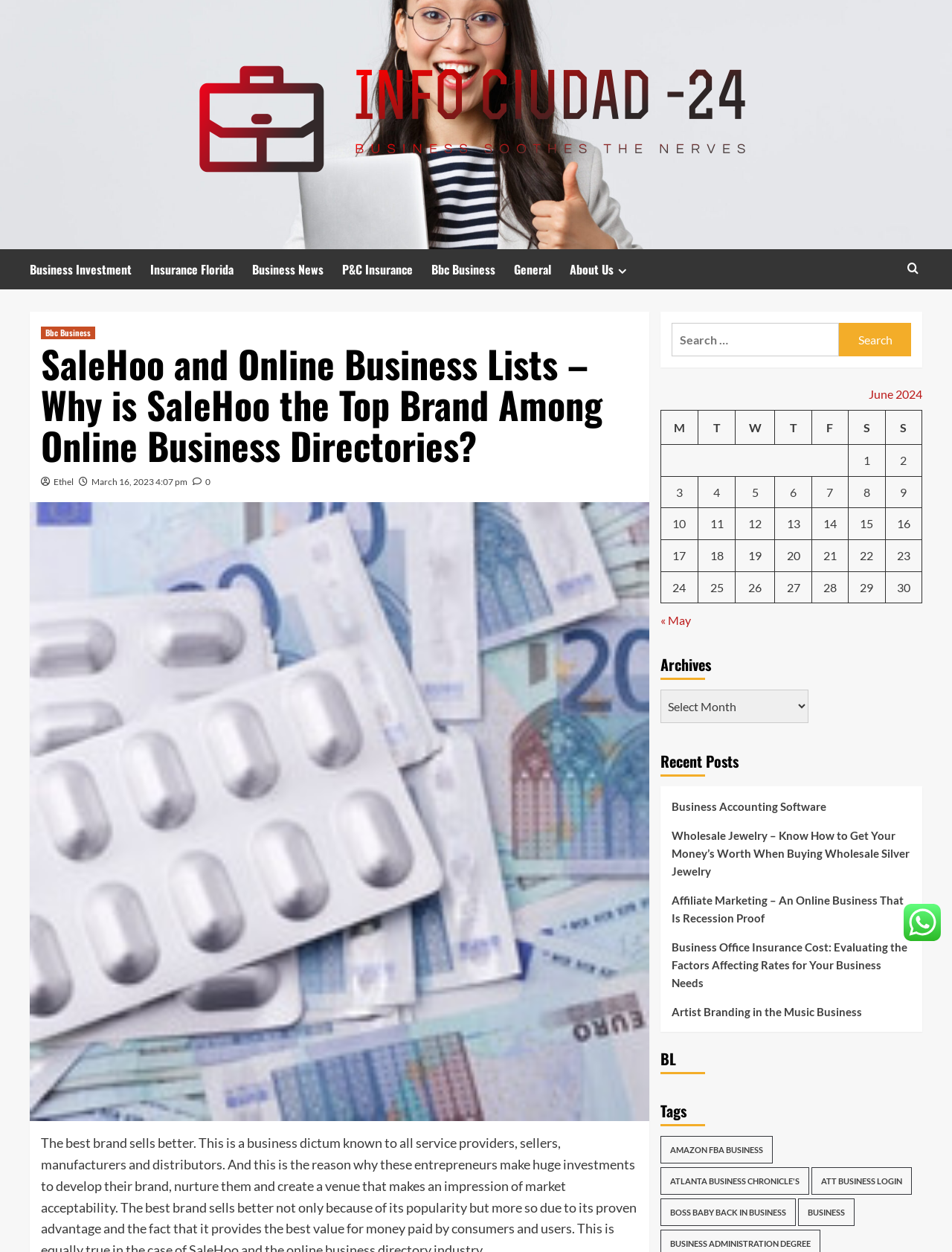Provide a one-word or short-phrase response to the question:
How many column headers are there in the table?

7